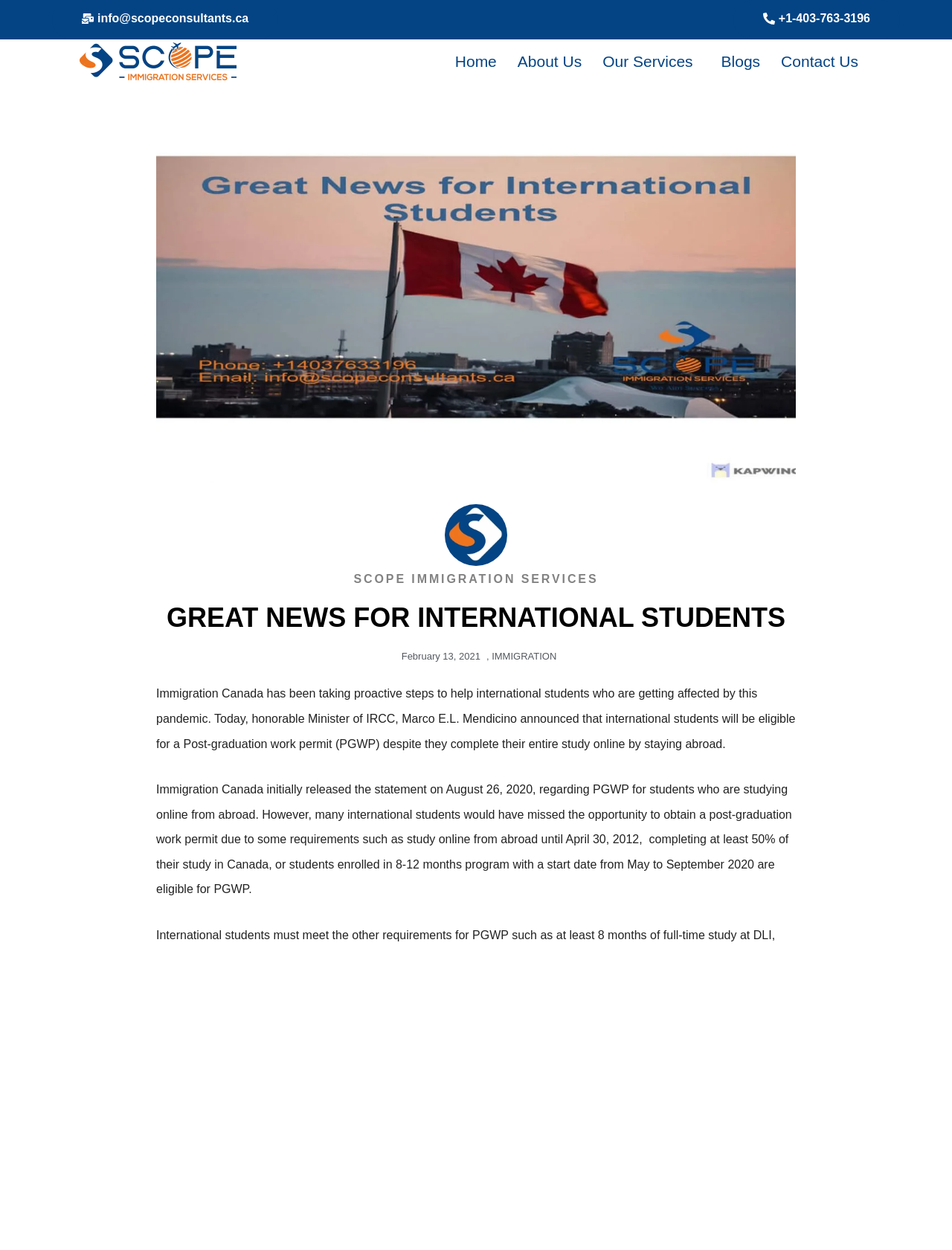Please indicate the bounding box coordinates of the element's region to be clicked to achieve the instruction: "Learn about 'How to get xray in minecraft'". Provide the coordinates as four float numbers between 0 and 1, i.e., [left, top, right, bottom].

None